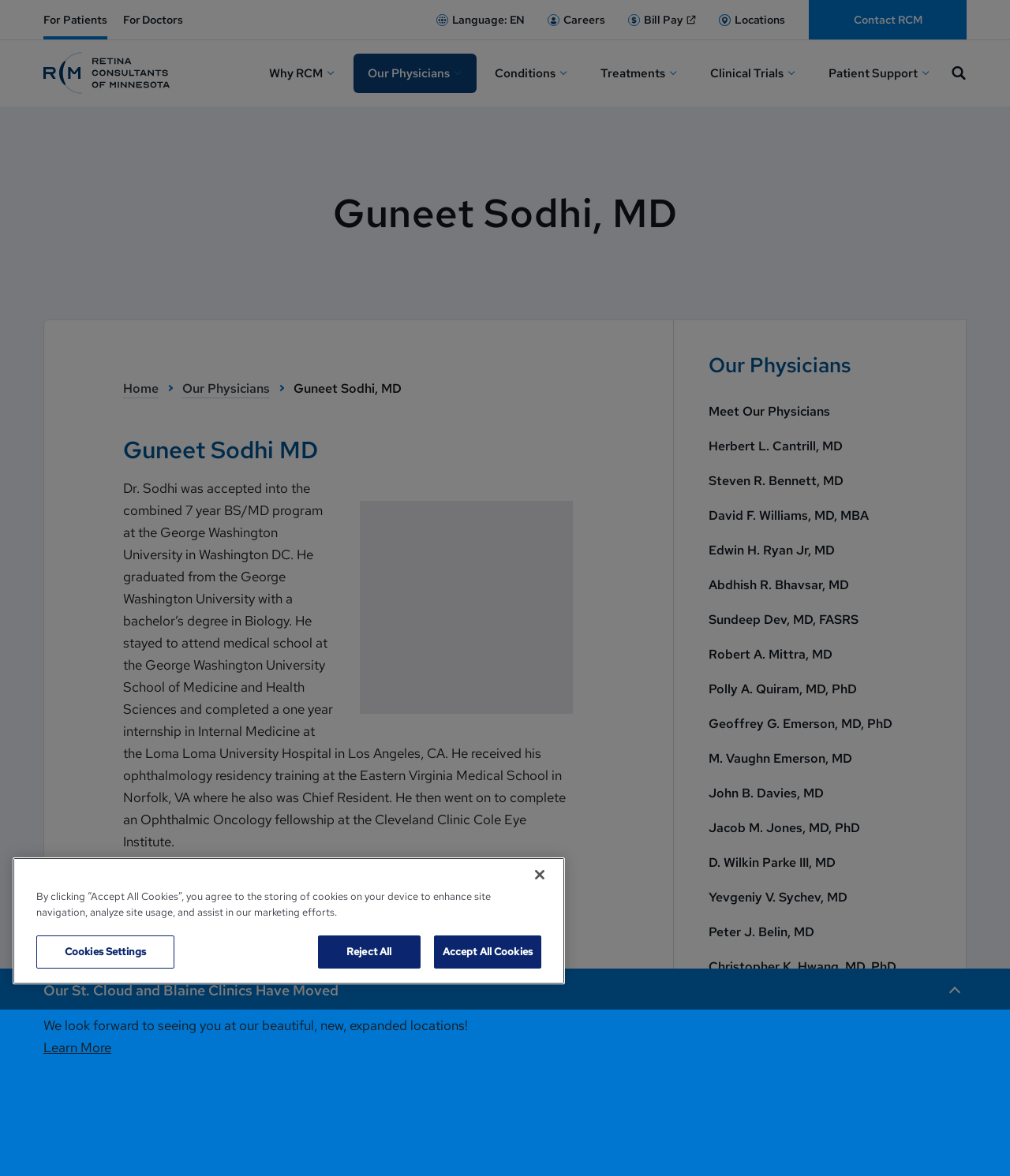What is the name of the doctor?
Using the image, respond with a single word or phrase.

Guneet Sodhi